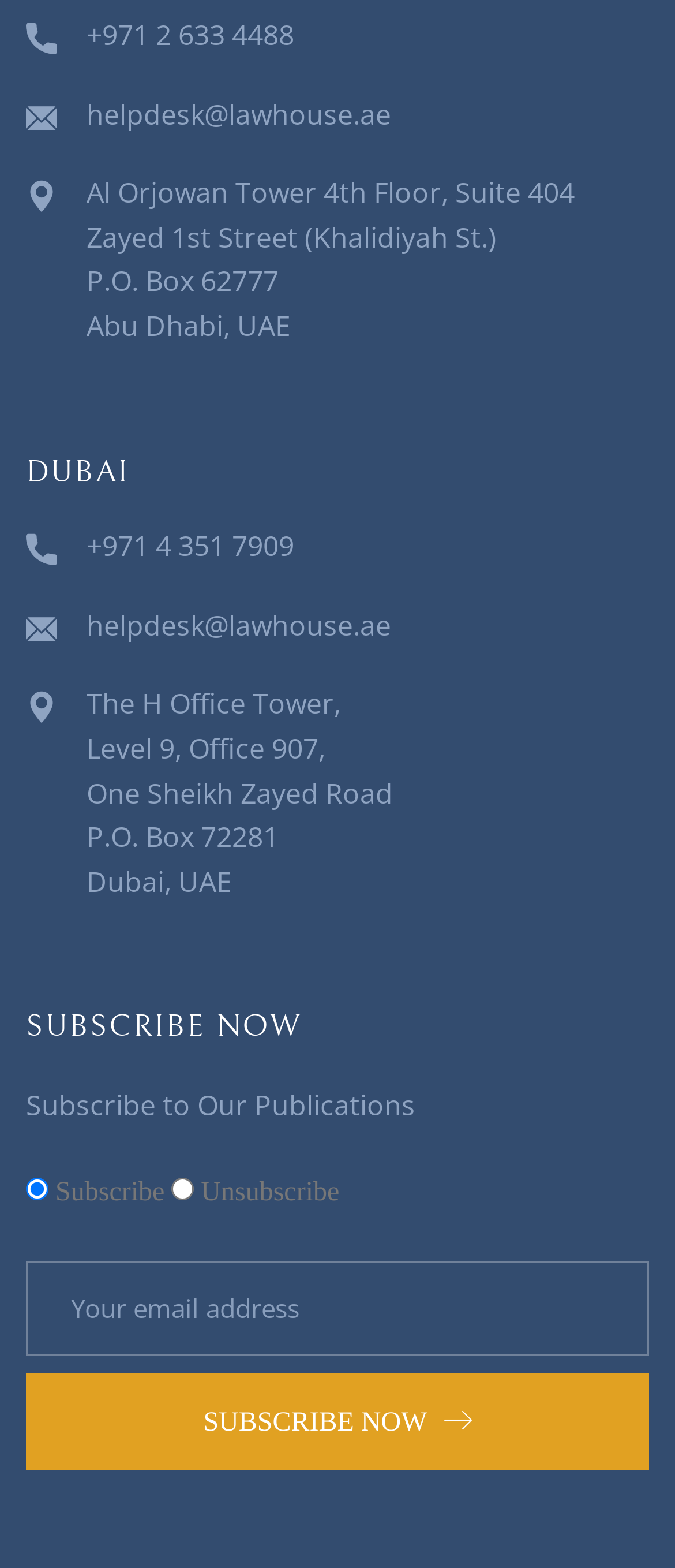Using the webpage screenshot and the element description parent_node: Subscribe name="_mc4wp_action" value="subscribe", determine the bounding box coordinates. Specify the coordinates in the format (top-left x, top-left y, bottom-right x, bottom-right y) with values ranging from 0 to 1.

[0.038, 0.751, 0.072, 0.765]